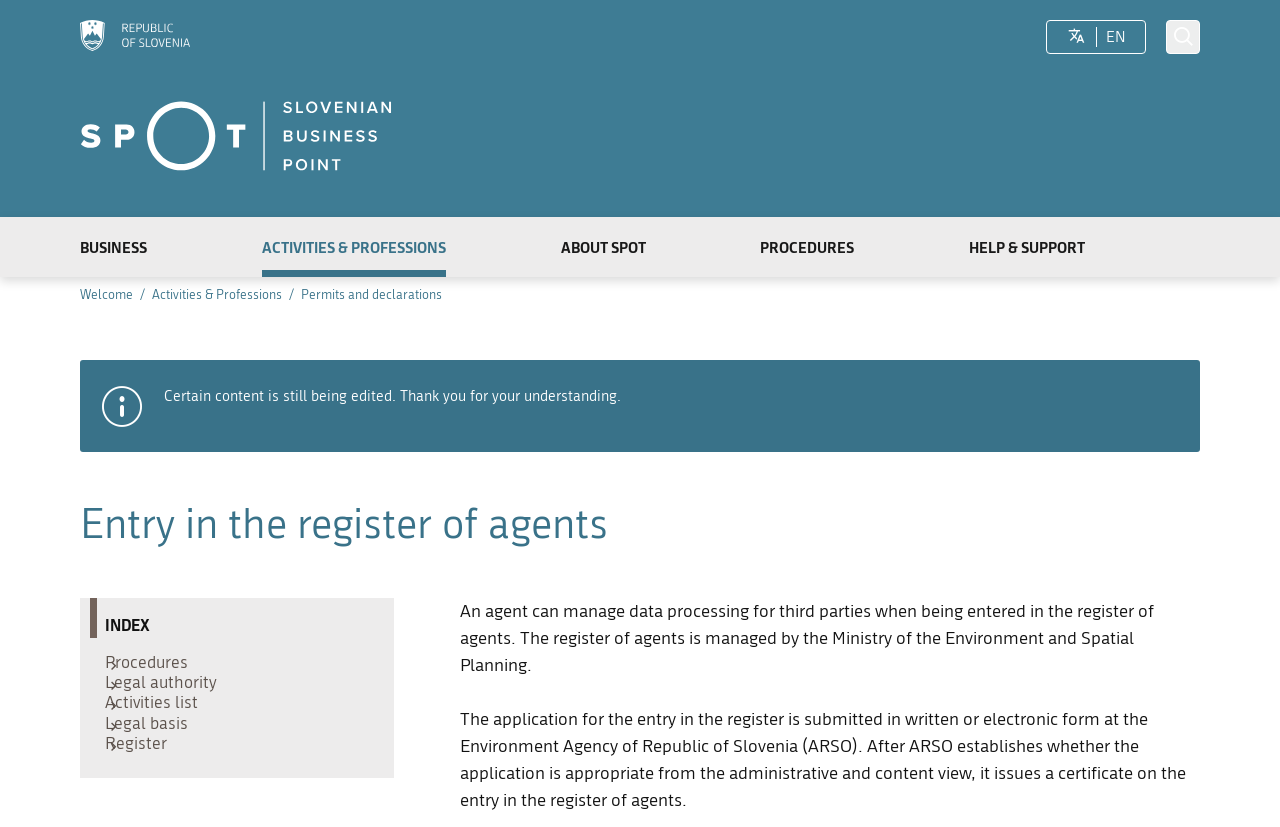Please determine the bounding box coordinates of the section I need to click to accomplish this instruction: "Go to homepage".

[0.062, 0.024, 0.148, 0.066]